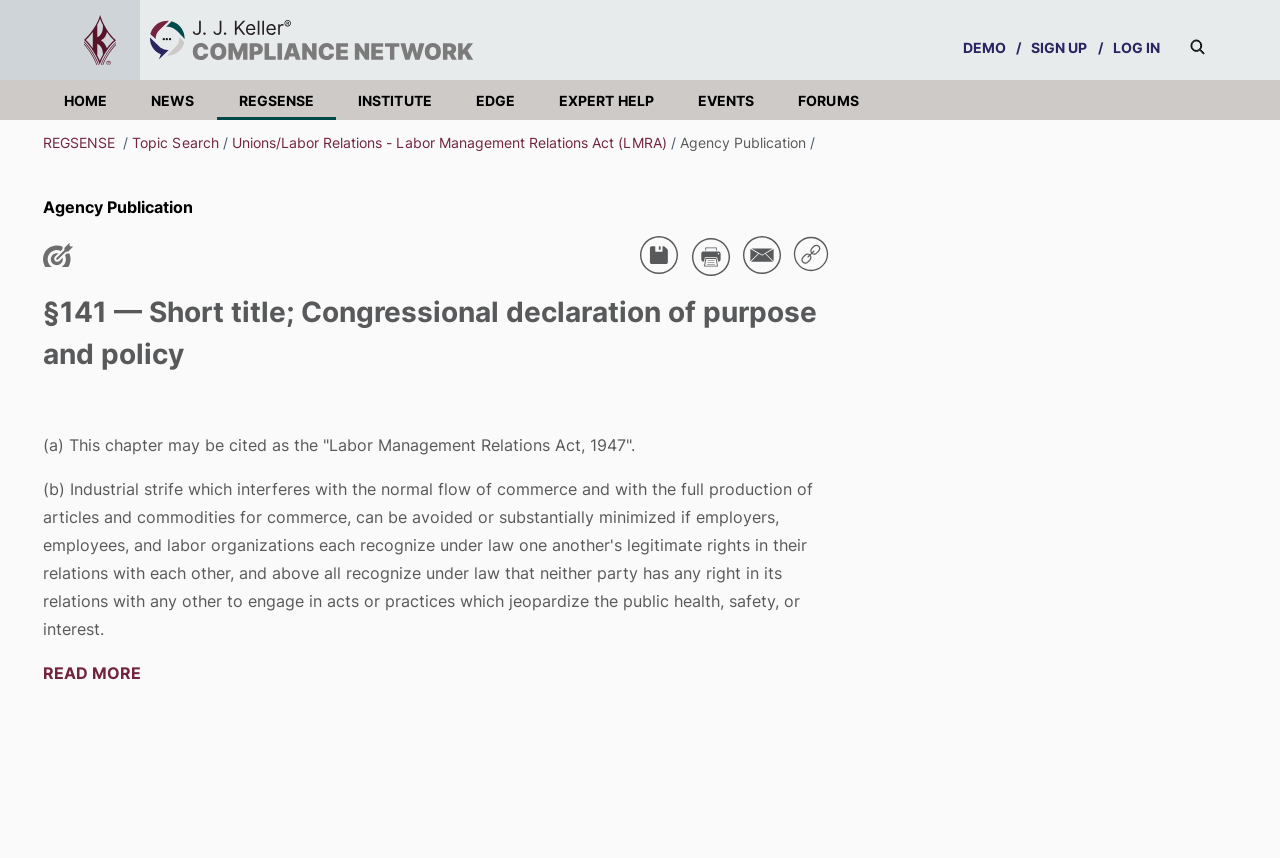What type of event is mentioned in the 'EVENTS' link?
Using the image, give a concise answer in the form of a single word or short phrase.

Industry events